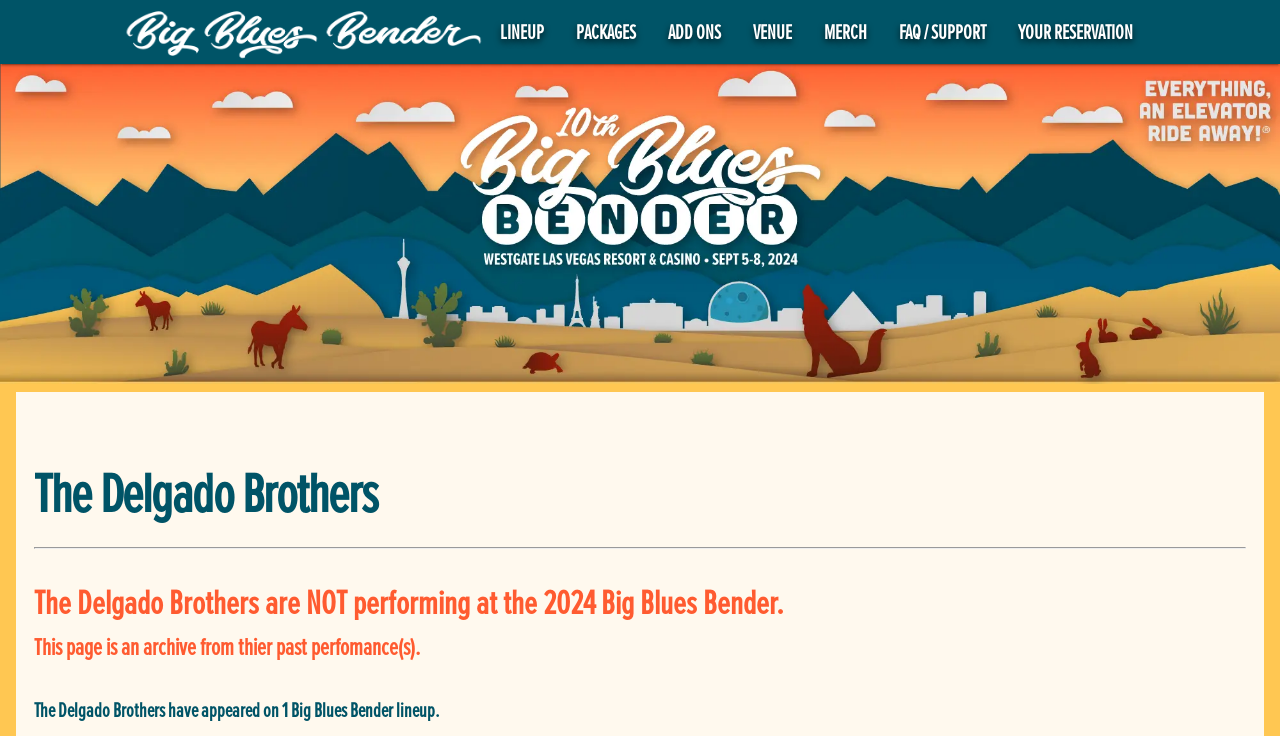Respond to the question below with a concise word or phrase:
What is the location of the event?

Westgate Las Vegas Resort & Casino